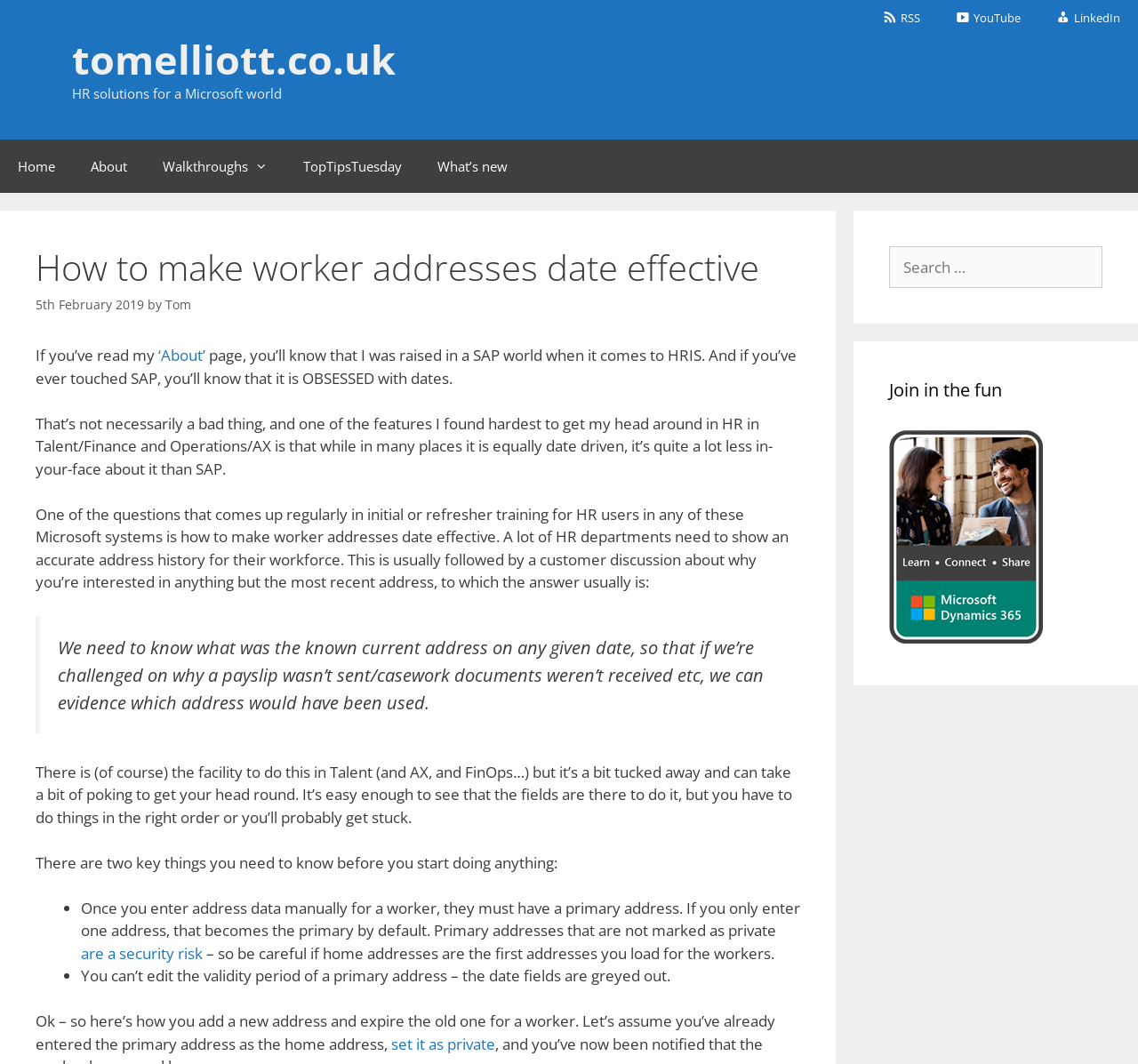What is the website's tagline?
Refer to the image and provide a concise answer in one word or phrase.

HR solutions for a Microsoft world